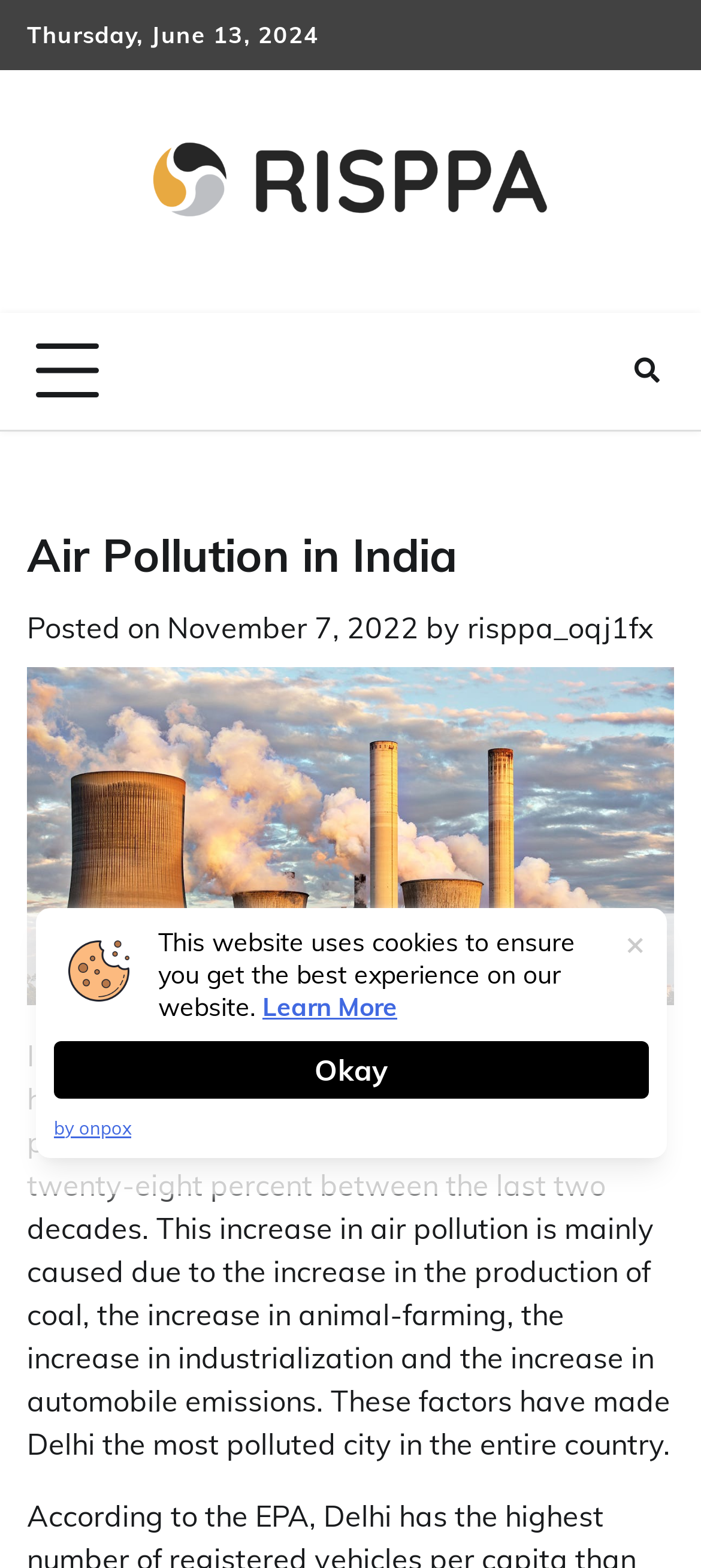Find the bounding box coordinates of the clickable region needed to perform the following instruction: "Click the Risppa | World News link". The coordinates should be provided as four float numbers between 0 and 1, i.e., [left, top, right, bottom].

[0.192, 0.079, 0.808, 0.165]